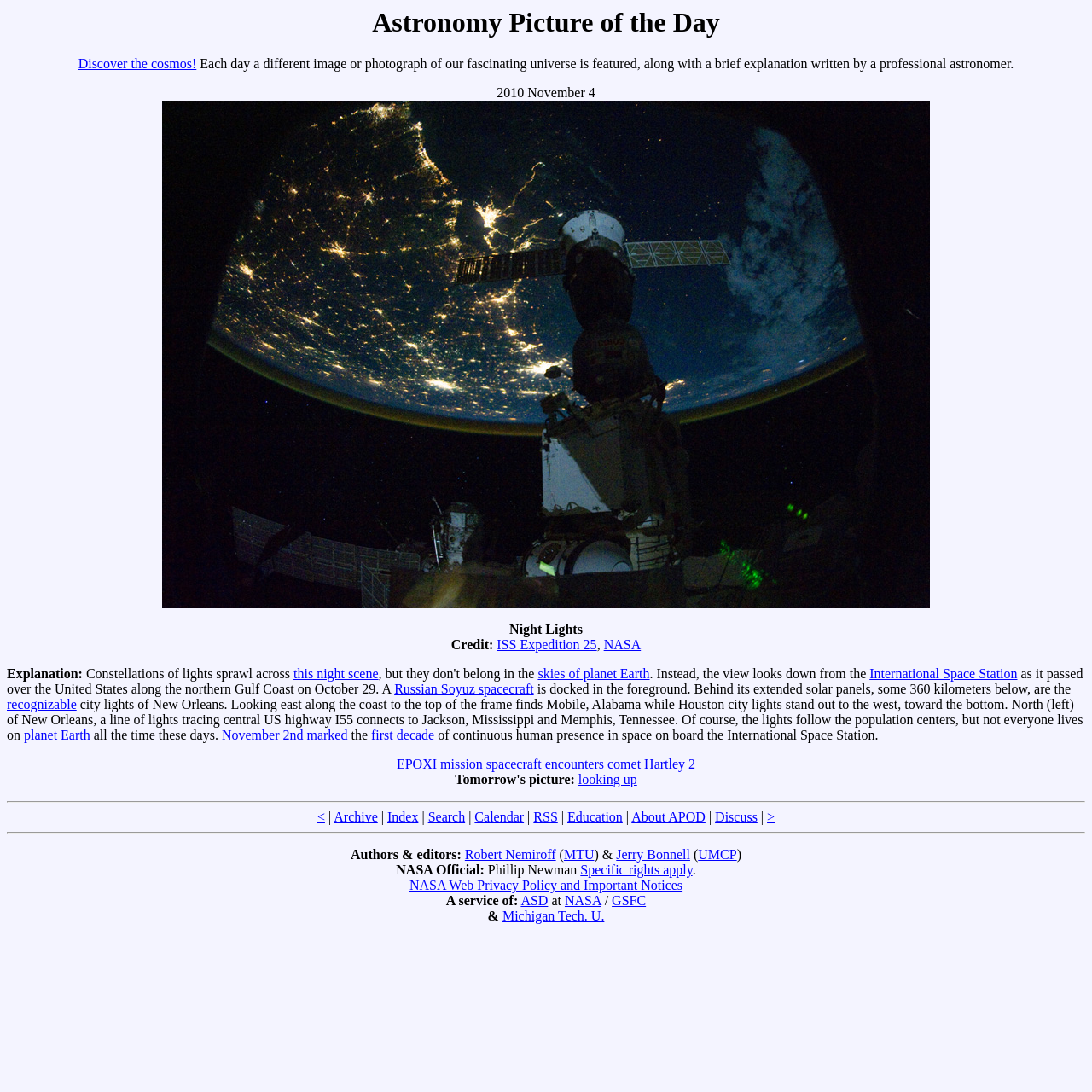What is the title of the featured image?
Answer the question in as much detail as possible.

The title of the featured image can be found in the StaticText element with the text 'Night Lights' at coordinates [0.466, 0.57, 0.534, 0.583].